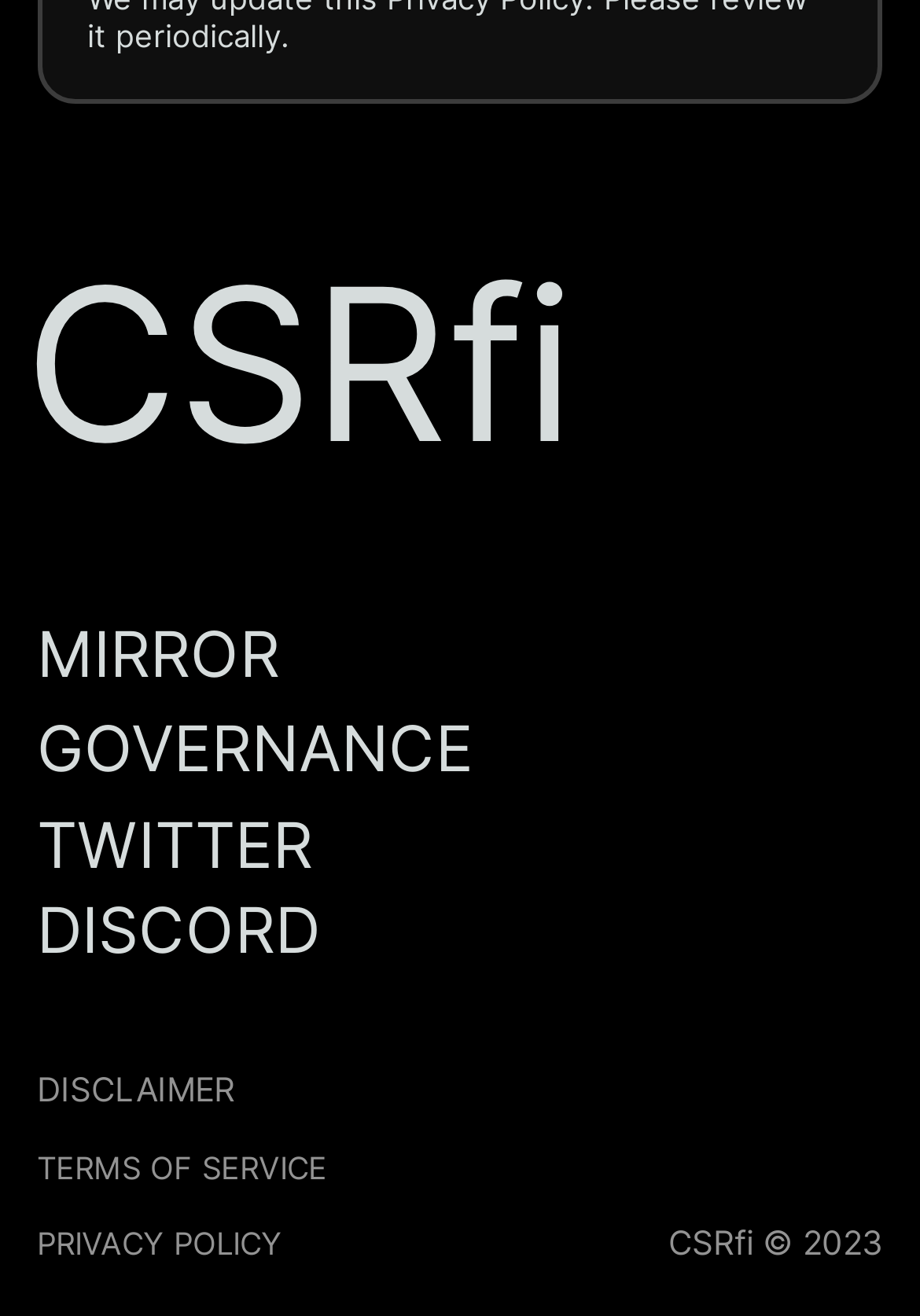Highlight the bounding box coordinates of the element that should be clicked to carry out the following instruction: "go to TWITTER". The coordinates must be given as four float numbers ranging from 0 to 1, i.e., [left, top, right, bottom].

[0.04, 0.612, 0.34, 0.67]